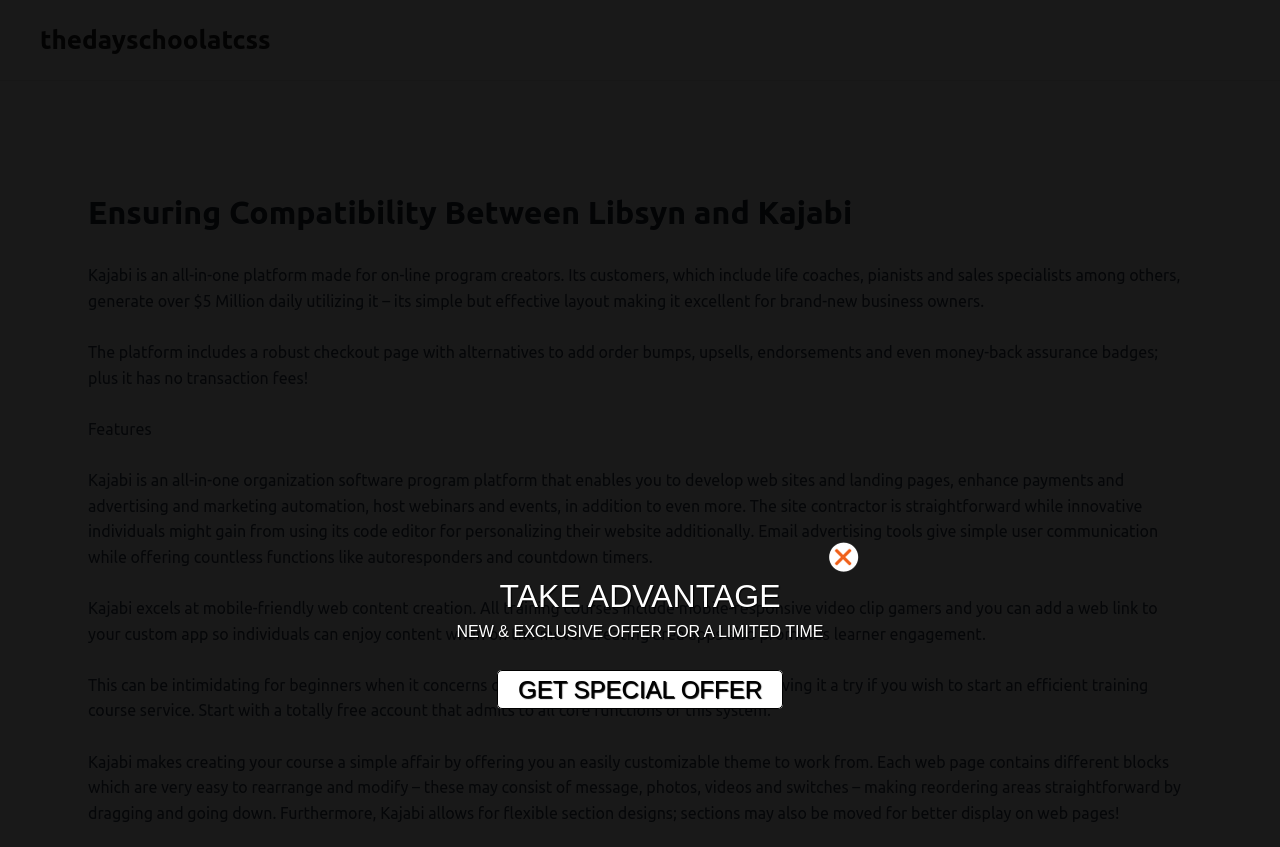Please determine the bounding box coordinates for the UI element described here. Use the format (top-left x, top-left y, bottom-right x, bottom-right y) with values bounded between 0 and 1: thedayschoolatcss

[0.031, 0.03, 0.212, 0.064]